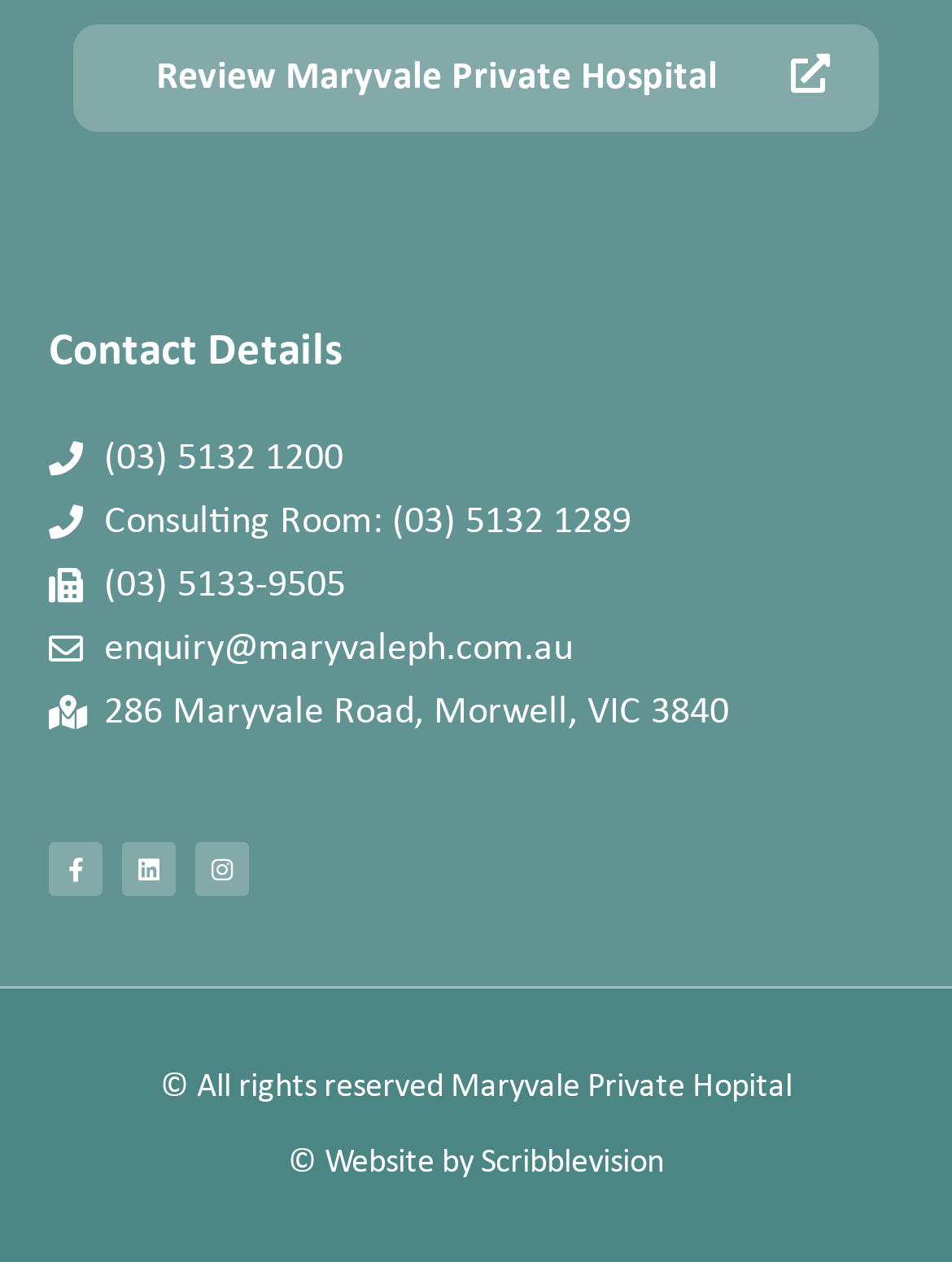Indicate the bounding box coordinates of the element that must be clicked to execute the instruction: "Visit the hospital's Facebook page". The coordinates should be given as four float numbers between 0 and 1, i.e., [left, top, right, bottom].

[0.051, 0.667, 0.108, 0.709]